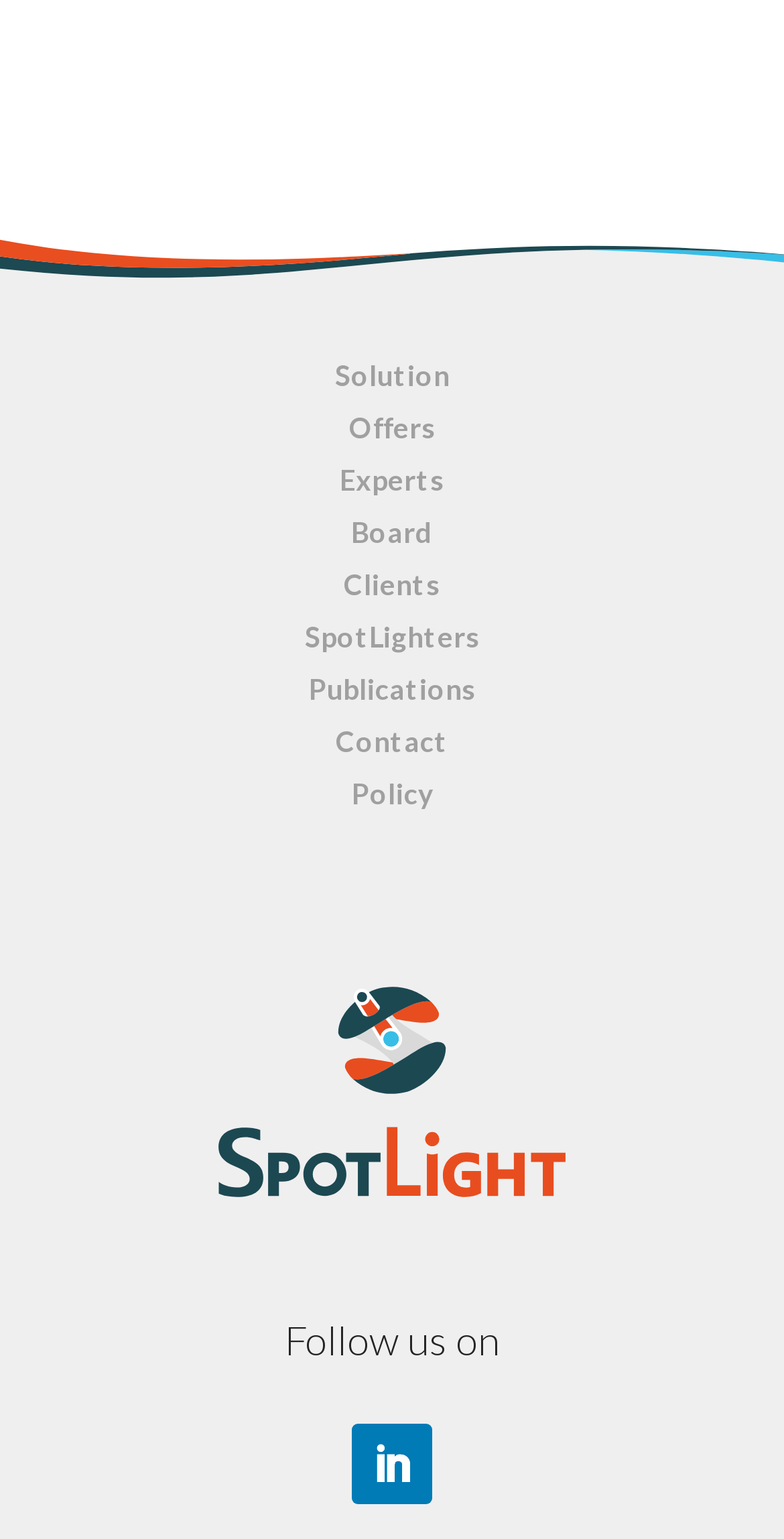Locate the bounding box coordinates of the element that should be clicked to execute the following instruction: "Follow us on social media".

[0.449, 0.926, 0.551, 0.978]